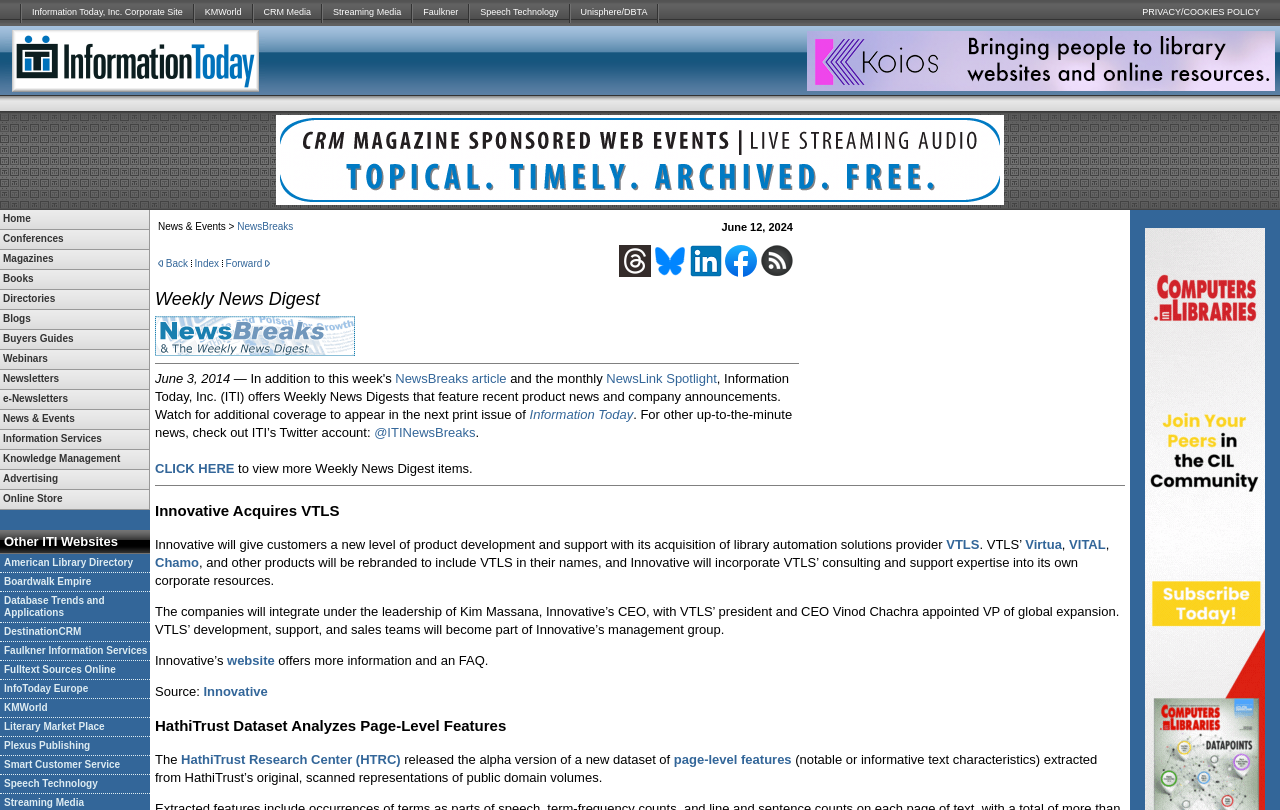Determine the bounding box coordinates of the clickable region to execute the instruction: "Click Advertisement". The coordinates should be four float numbers between 0 and 1, denoted as [left, top, right, bottom].

[0.63, 0.038, 0.996, 0.112]